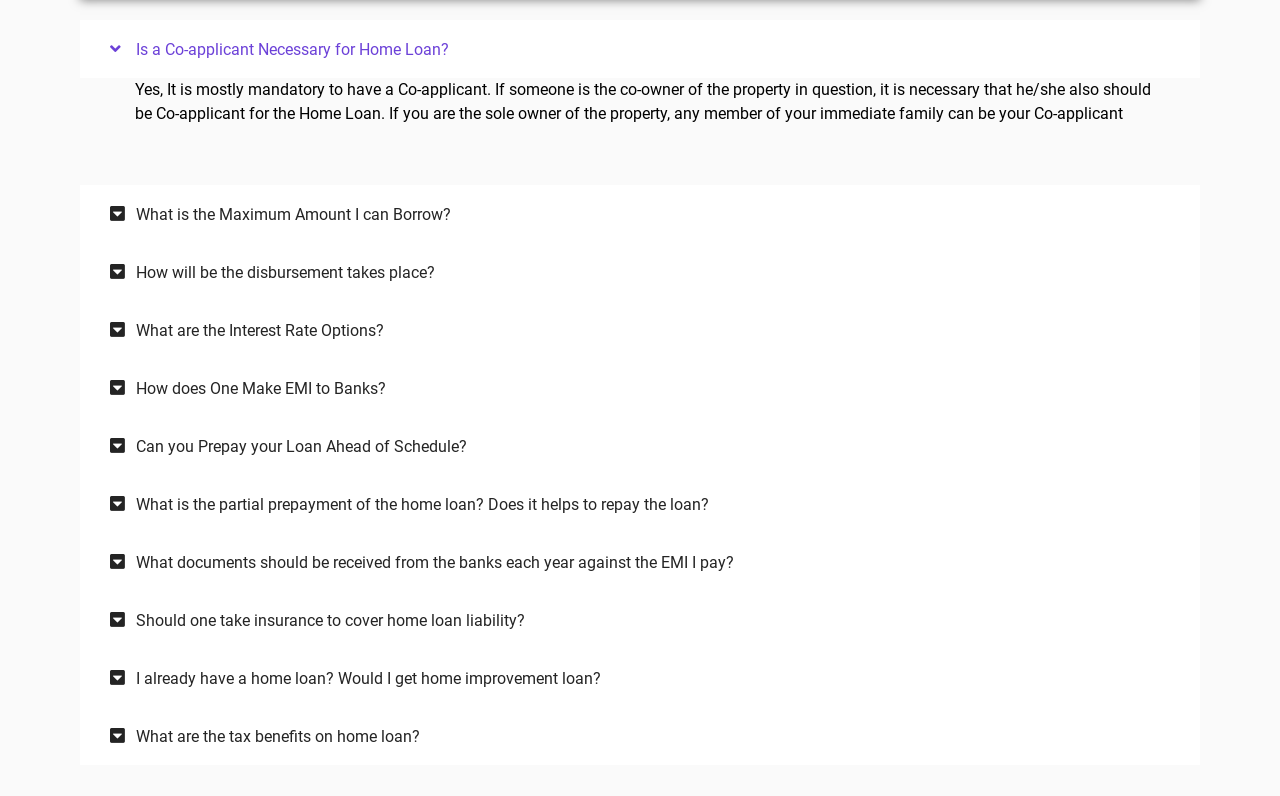Please specify the bounding box coordinates for the clickable region that will help you carry out the instruction: "Explore 'What are the Interest Rate Options?'".

[0.062, 0.378, 0.938, 0.451]